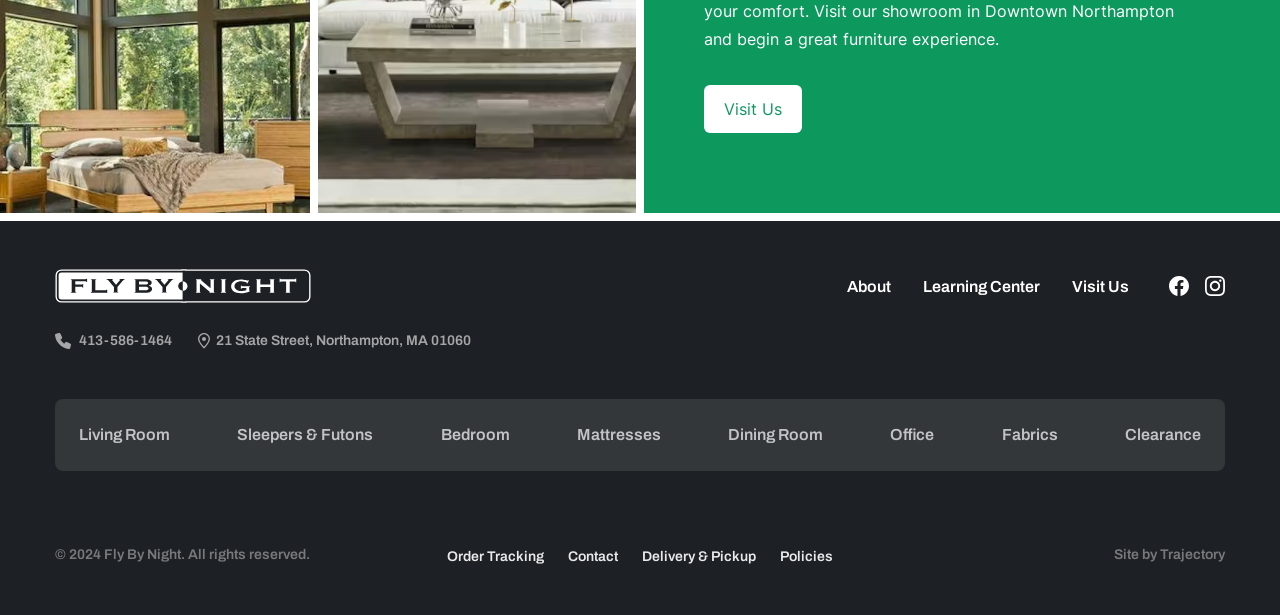Provide a short answer using a single word or phrase for the following question: 
What is the address of Fly By Night?

21 State Street, Northampton, MA 01060